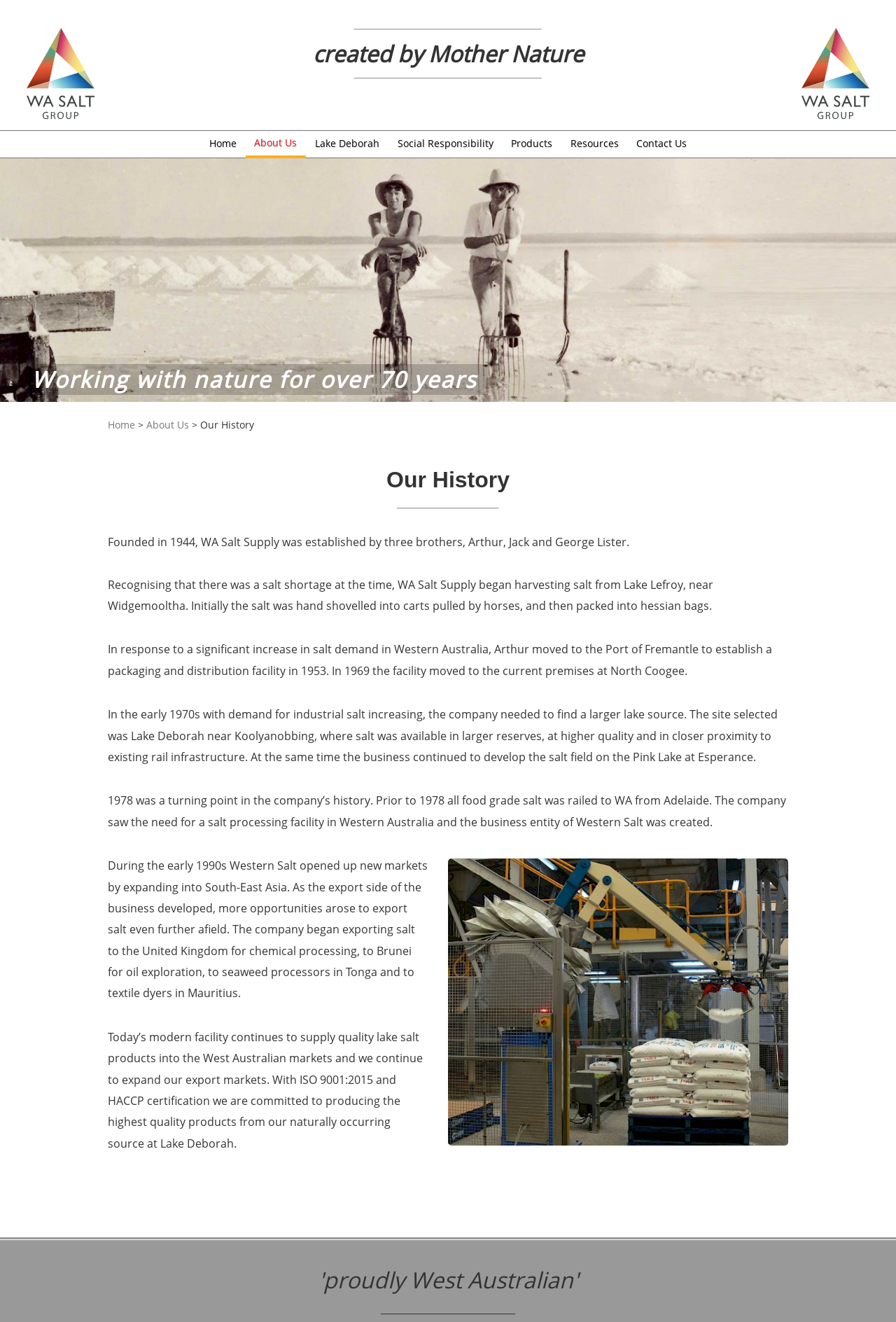Please identify the bounding box coordinates of the area I need to click to accomplish the following instruction: "Click on the 'WA SALT GROUP' image".

[0.03, 0.021, 0.106, 0.09]